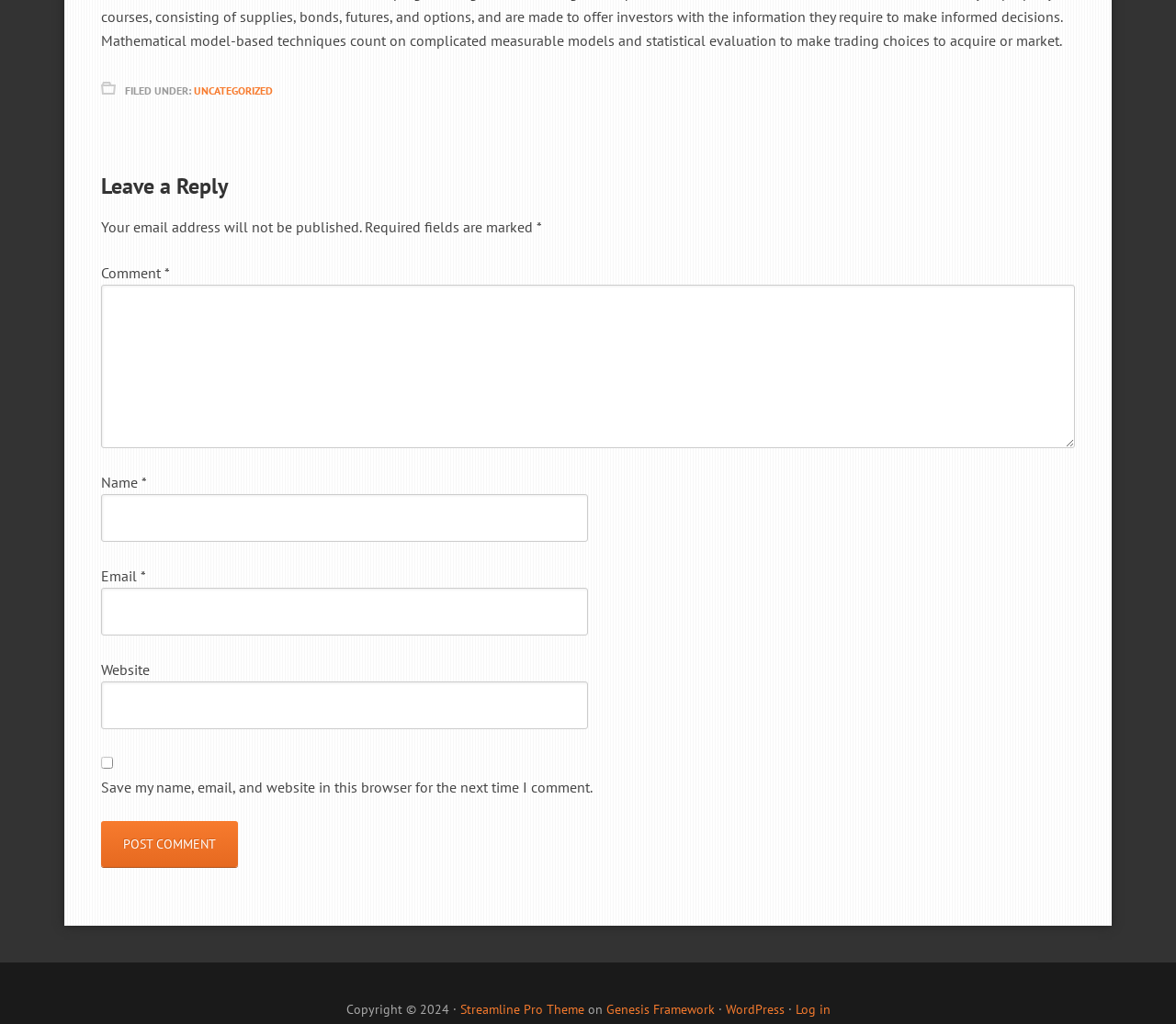What is the purpose of the text box at the top?
Using the image as a reference, give a one-word or short phrase answer.

Leave a reply